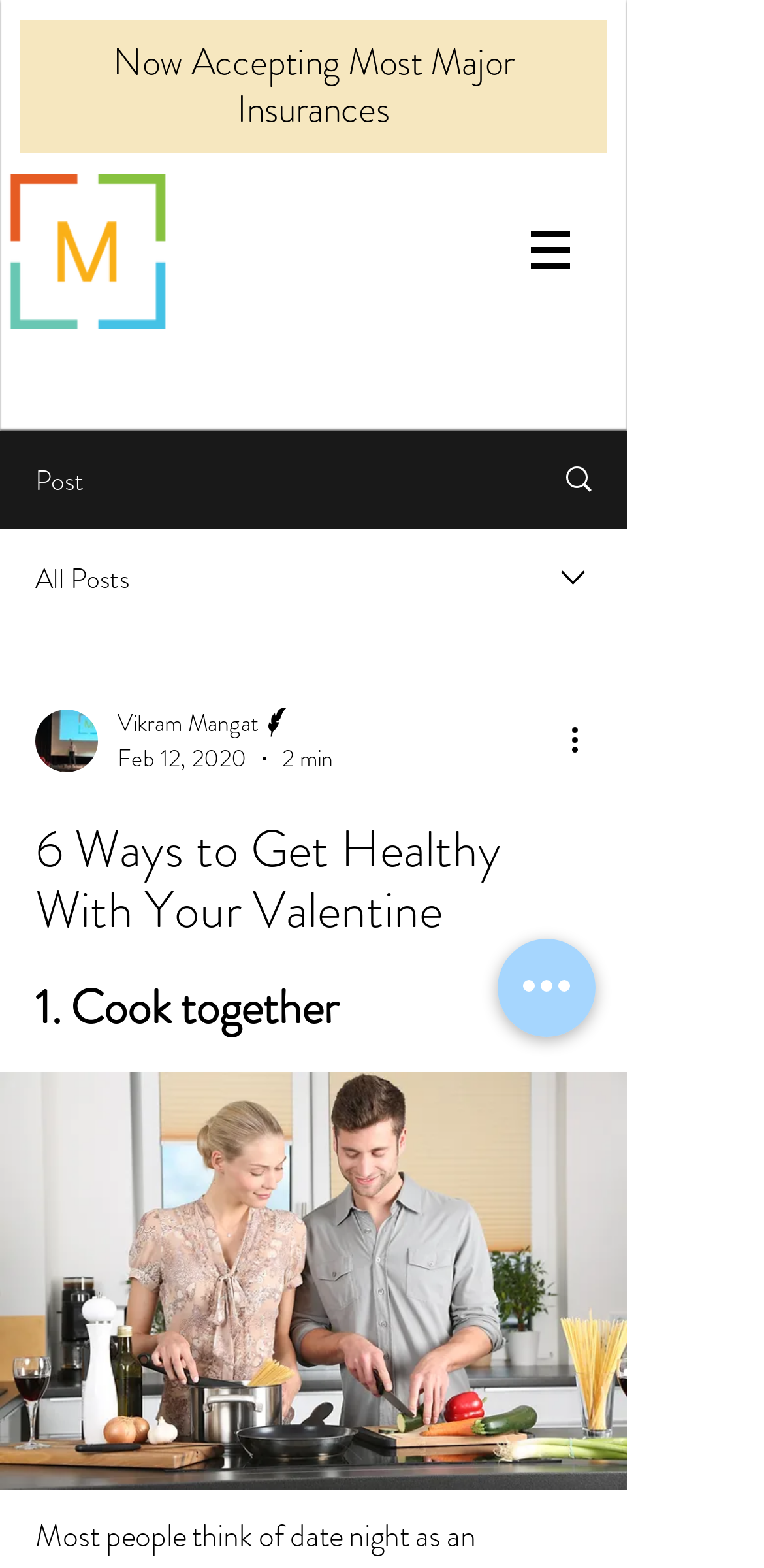Locate the UI element that matches the description parent_node: Vikram Mangat in the webpage screenshot. Return the bounding box coordinates in the format (top-left x, top-left y, bottom-right x, bottom-right y), with values ranging from 0 to 1.

[0.046, 0.452, 0.128, 0.492]